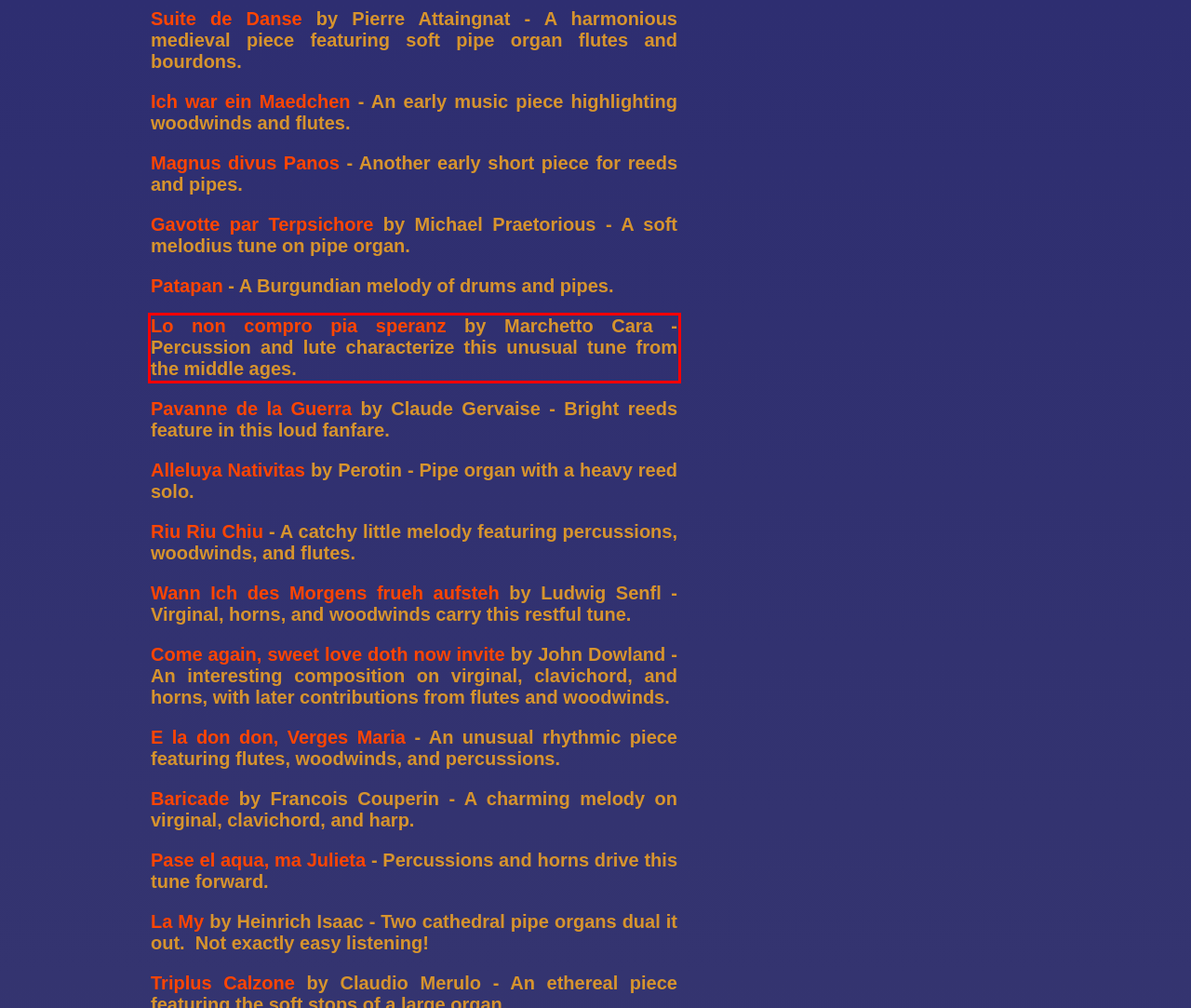Look at the screenshot of the webpage, locate the red rectangle bounding box, and generate the text content that it contains.

Lo non compro pia speranz by Marchetto Cara - Percussion and lute characterize this unusual tune from the middle ages.